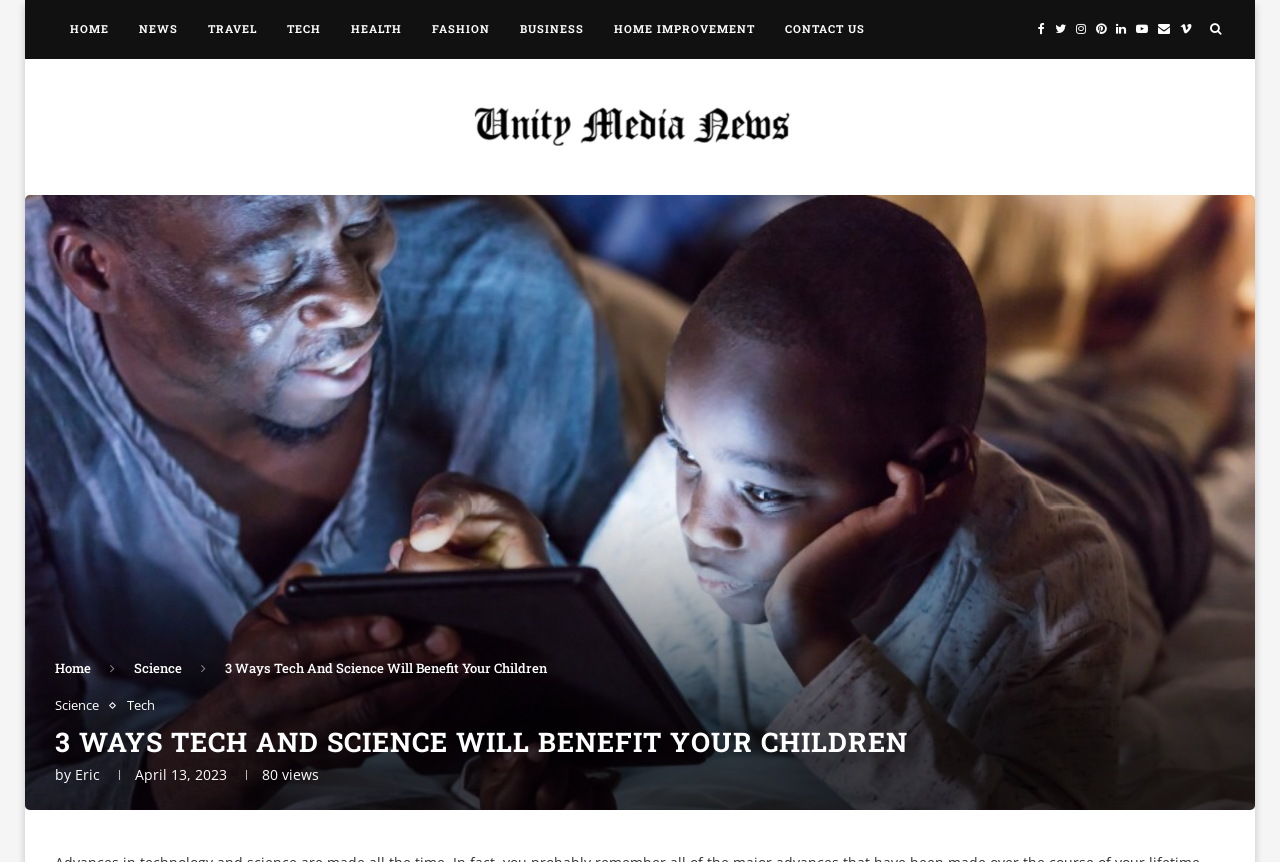What categories are available in the top navigation menu?
Carefully analyze the image and provide a detailed answer to the question.

By examining the top navigation menu, I can see a series of links with different categories. These categories include HOME, NEWS, TRAVEL, TECH, HEALTH, FASHION, BUSINESS, HOME IMPROVEMENT, and CONTACT US.